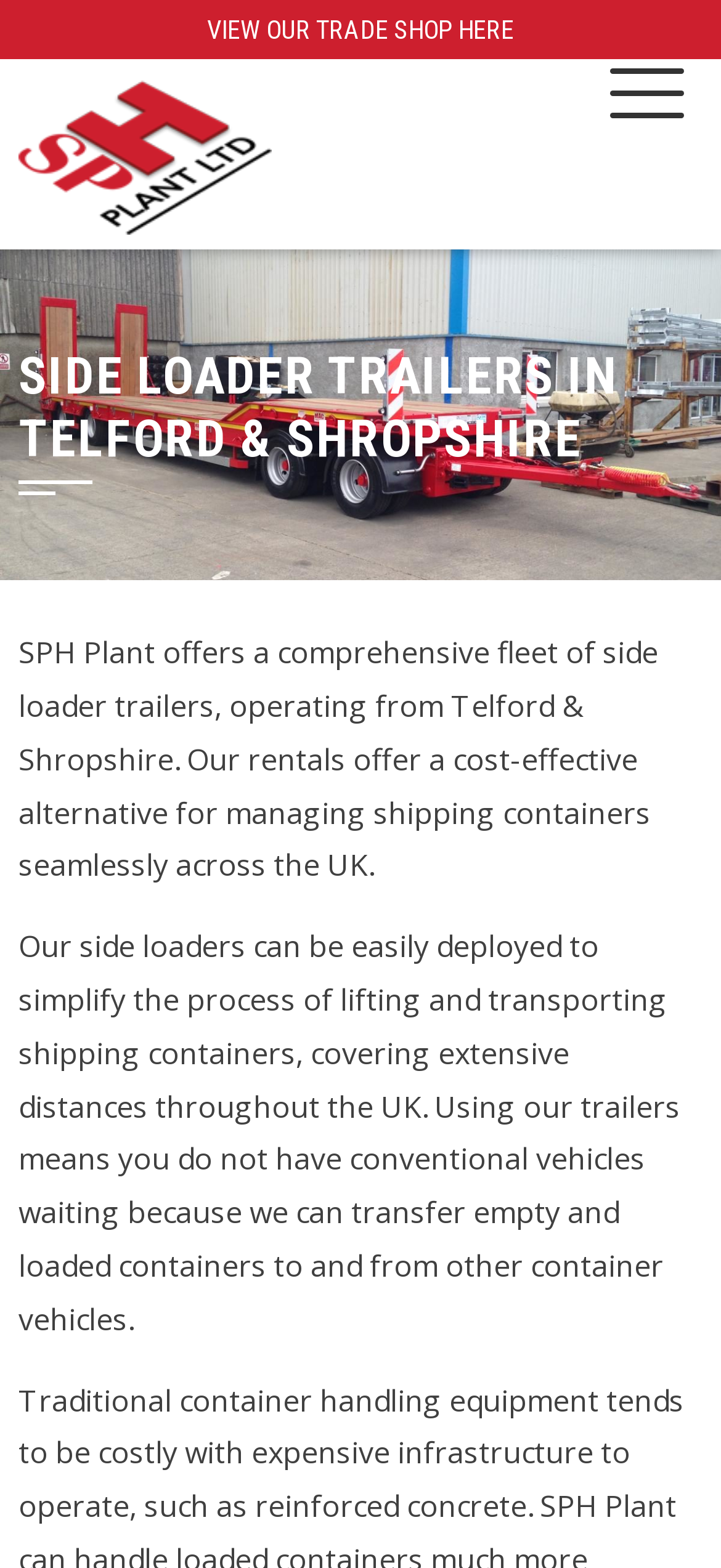Look at the image and give a detailed response to the following question: What is the name of the company?

The company name is mentioned in the link 'SPH Plant' at the top of the webpage, and also in the image with the same name.